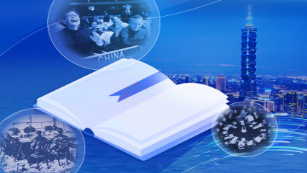What is the central element in the image?
Can you provide a detailed and comprehensive answer to the question?

According to the caption, the image visually represents the complex relationship between Taiwan and China, and the central element is an open book set against the vibrant blue background.